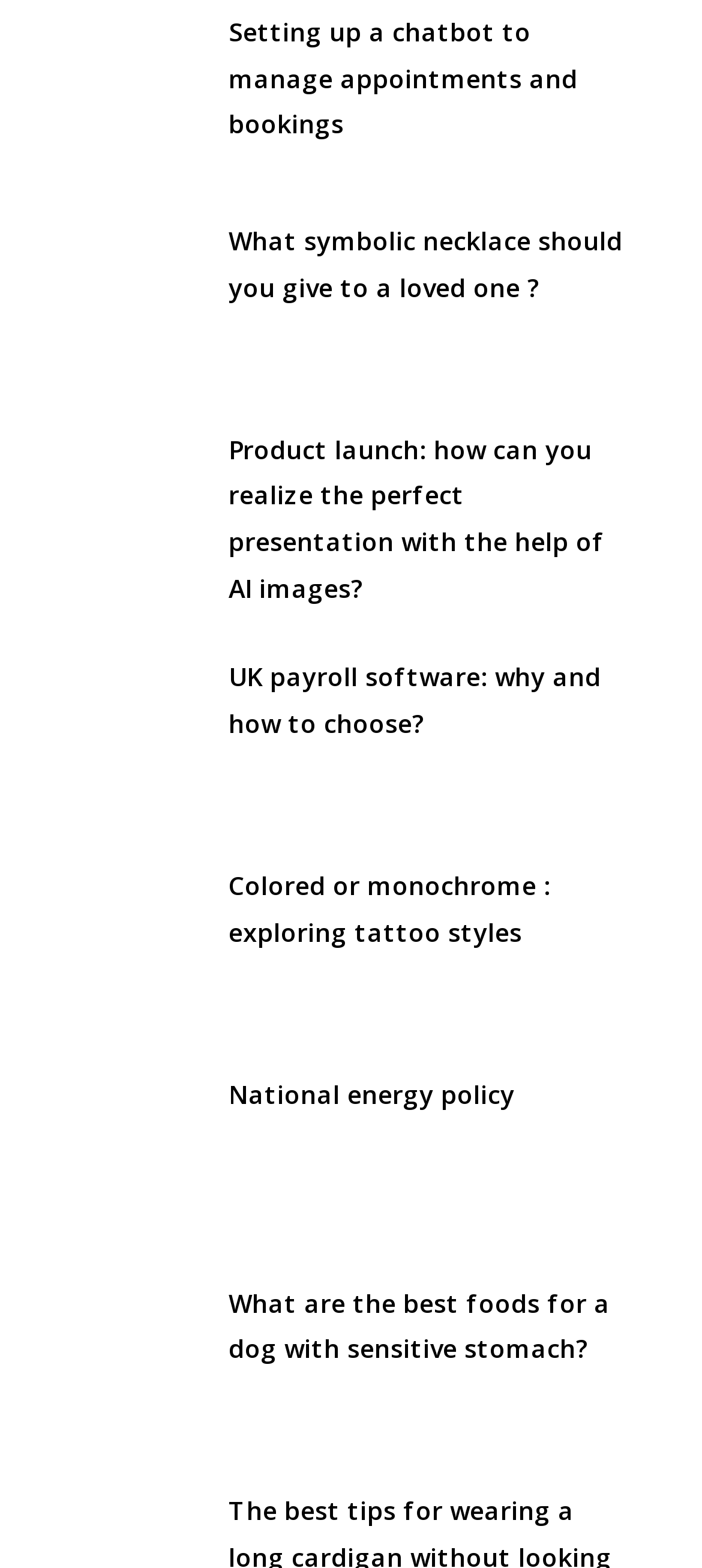Provide a brief response using a word or short phrase to this question:
What is the topic of the first link?

Setting up a chatbot